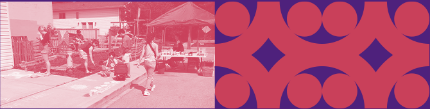What does the artistic design on the right side symbolize?
Answer the question with detailed information derived from the image.

The caption explains that the artistic design on the right side features bold shapes and colors, which symbolize unity and interconnectedness, emphasizing the importance of community ties and connections.